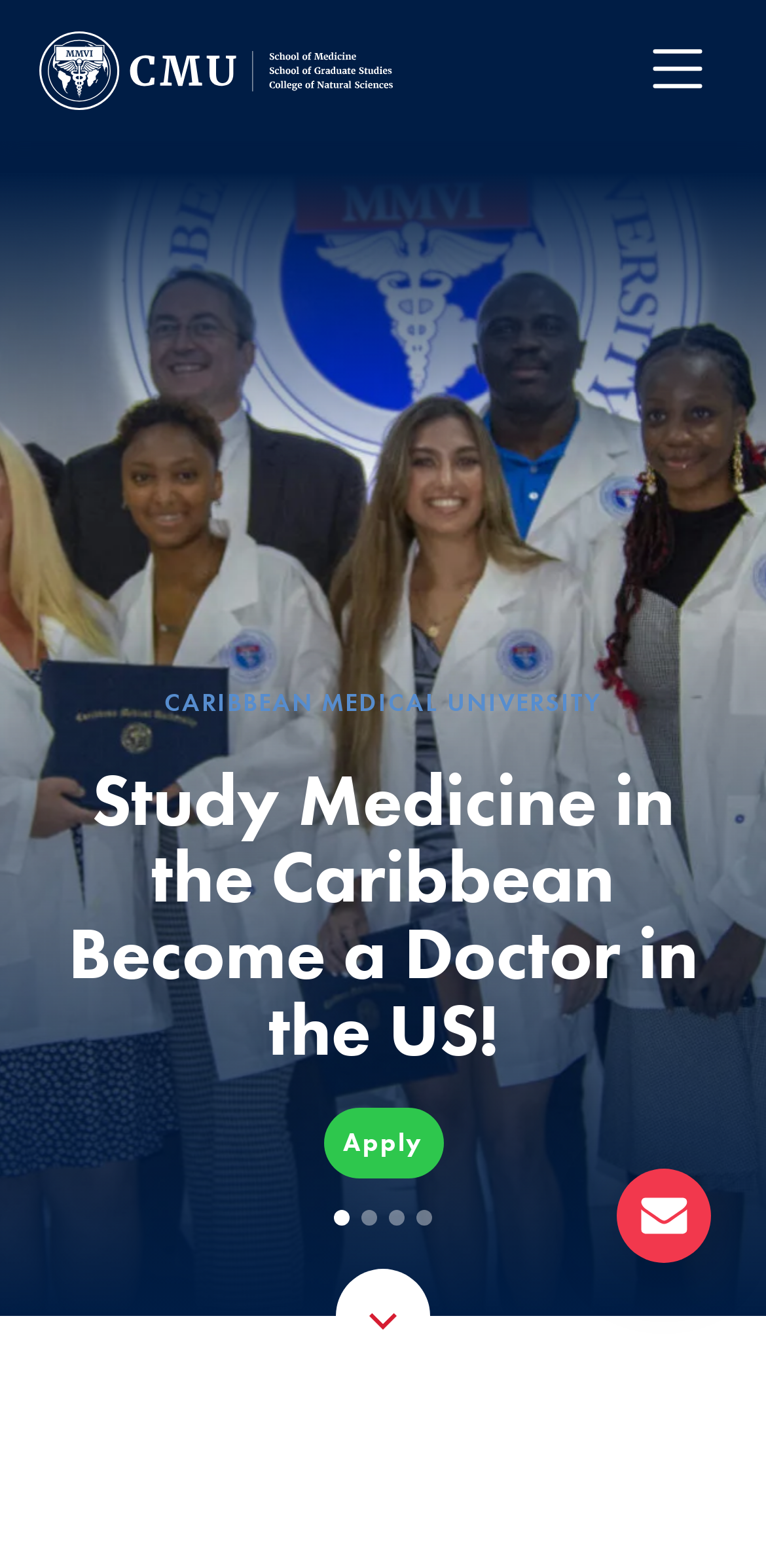Provide the bounding box coordinates for the UI element that is described as: "aria-label="menu"".

[0.821, 0.013, 0.949, 0.078]